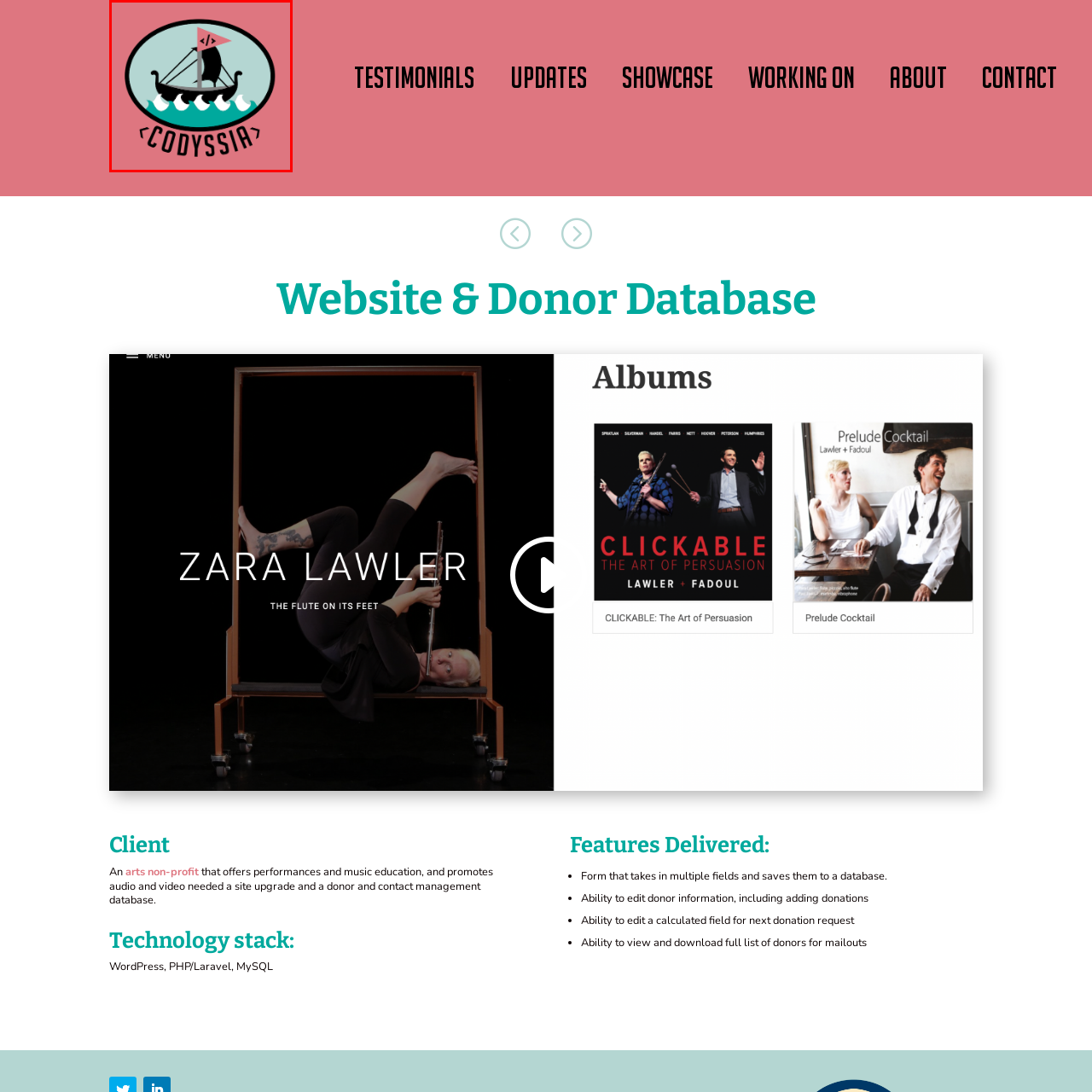What is the color of the flag on the ship?
Inspect the image enclosed within the red bounding box and provide a detailed answer to the question, using insights from the image.

According to the caption, the ship is adorned with a pink flag that displays coding symbols, which suggests that the flag has a pink color.